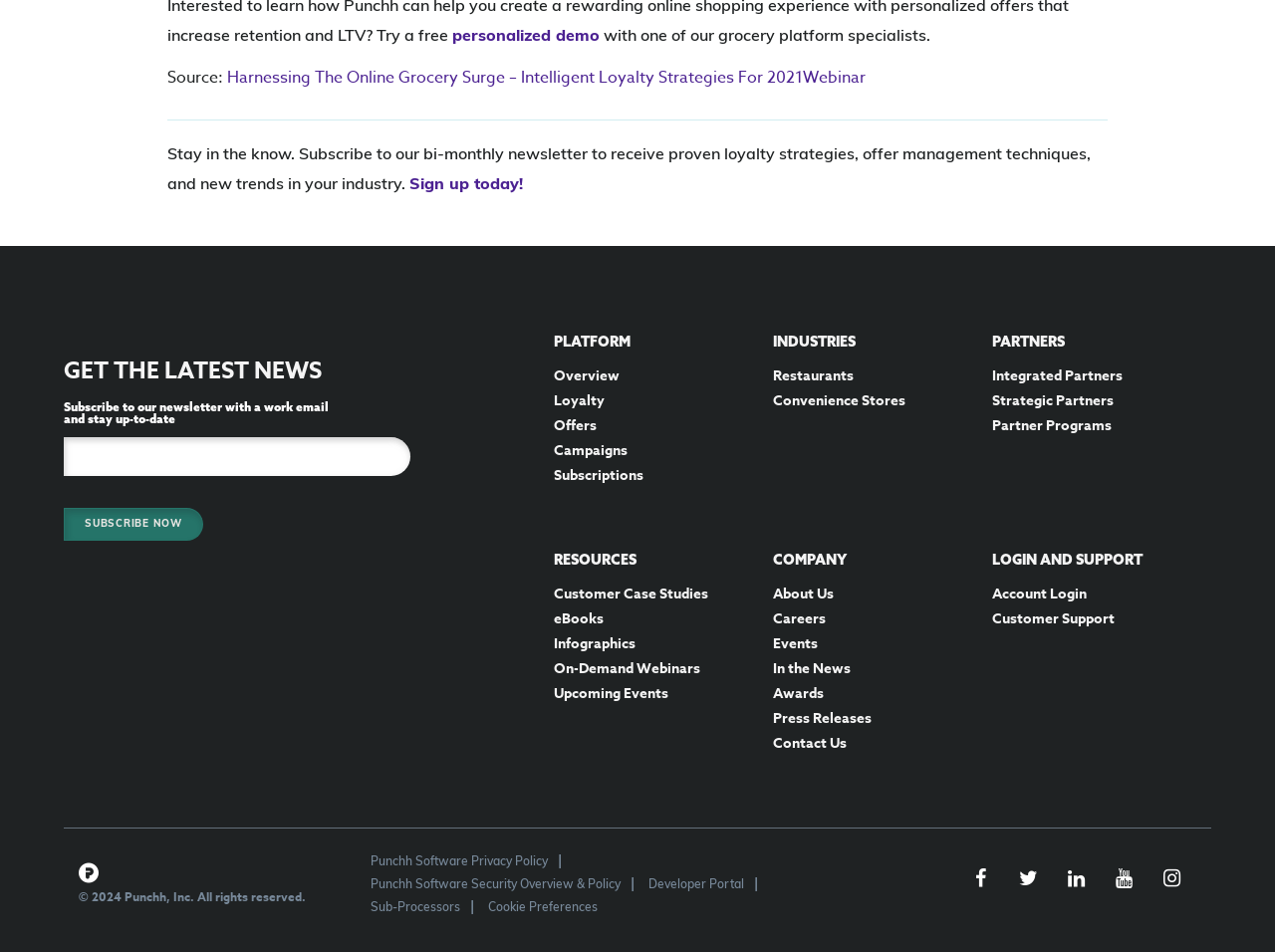Find the bounding box coordinates for the UI element that matches this description: "Login and Support".

[0.778, 0.58, 0.896, 0.596]